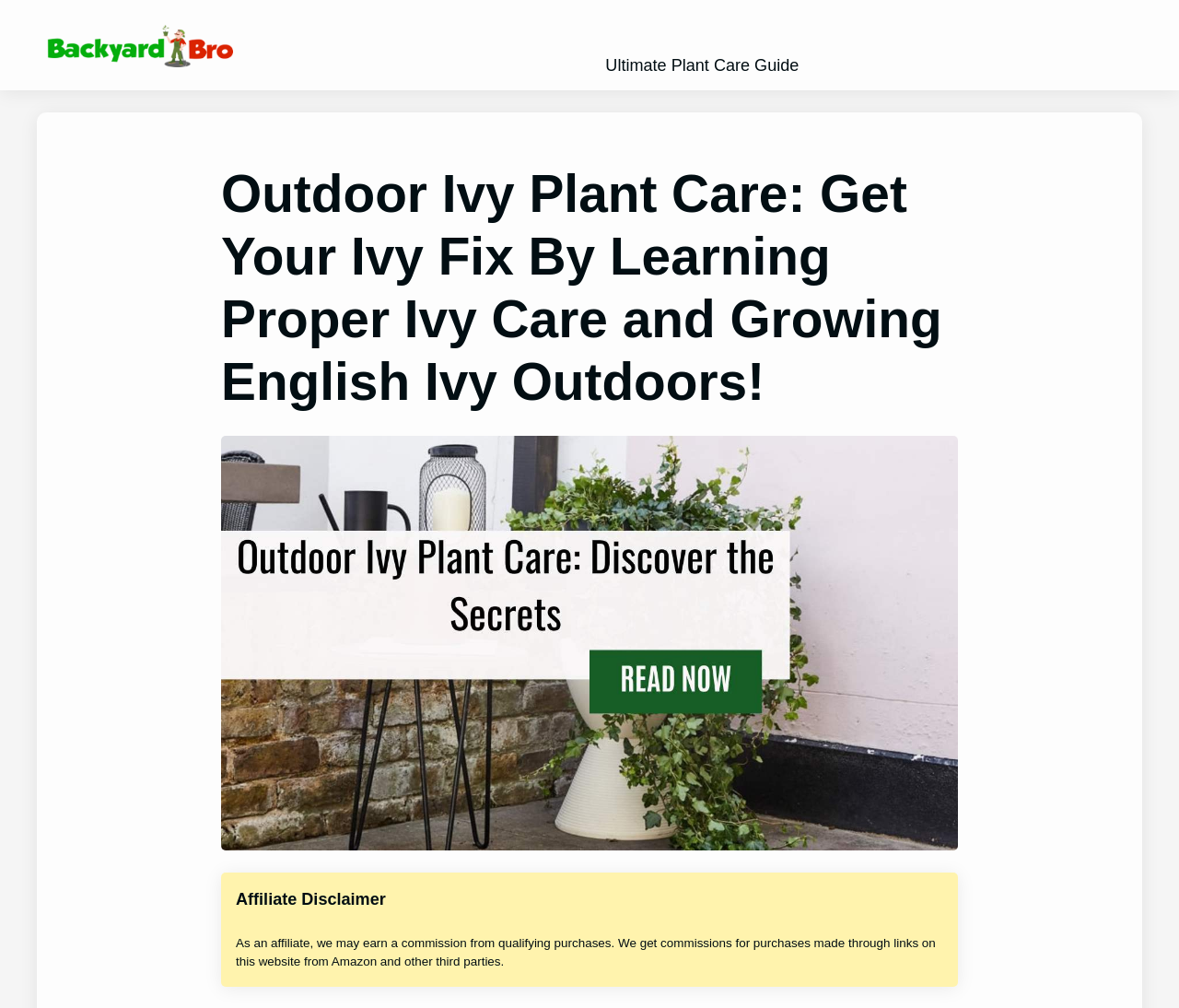Identify the bounding box coordinates for the UI element described by the following text: "Ultimate Plant Care Guide". Provide the coordinates as four float numbers between 0 and 1, in the format [left, top, right, bottom].

[0.514, 0.056, 0.678, 0.075]